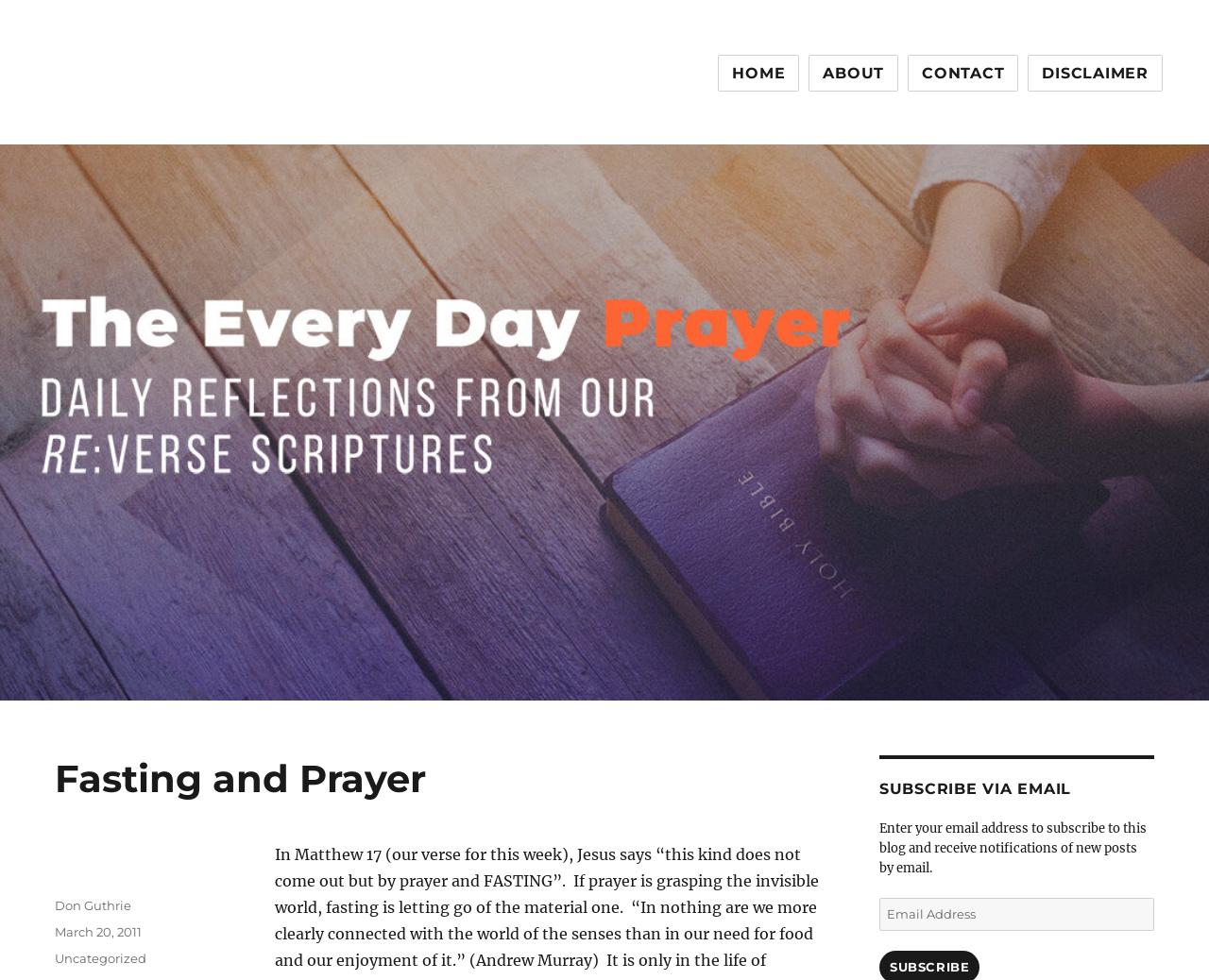How many links are in the primary navigation menu?
Please answer the question with as much detail and depth as you can.

By counting the links in the primary navigation menu, I found that there are four links: 'HOME', 'ABOUT', 'CONTACT', and 'DISCLAIMER'.